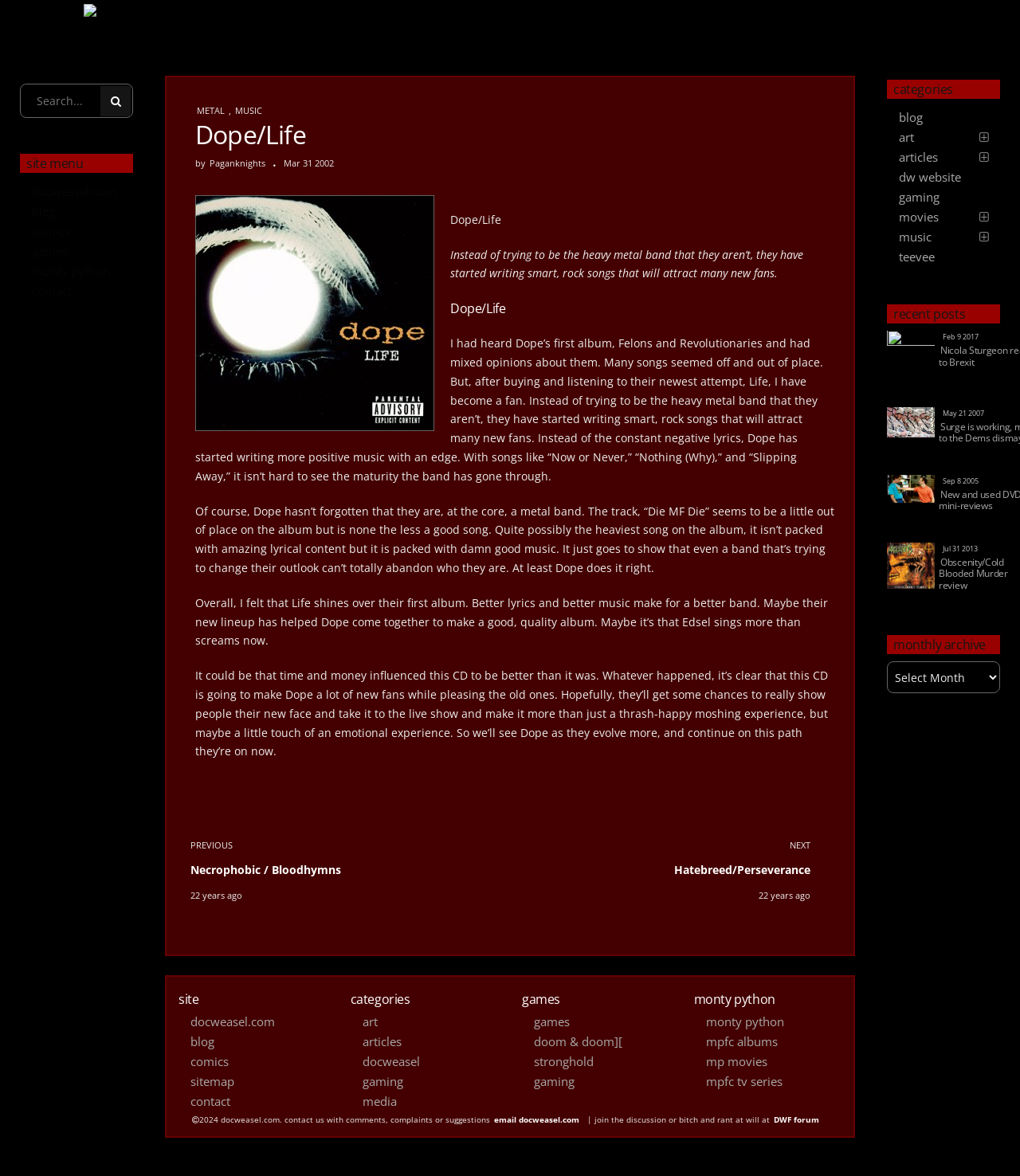Provide an in-depth caption for the webpage.

The webpage is about a music review of the album "Dope/Life" by the band Dope. At the top, there is a logo and a search bar on the left, followed by a site menu with links to "docweasel.com", "blog", "comics", "games", and "contact". 

Below the search bar, there is a heading "Dope/Life" and a brief description of the album. The description is accompanied by an image with the text "Buy it!" and a link to the band "Paganknights". 

The main content of the webpage is a review of the album, which is divided into several paragraphs. The review discusses the band's transition from a heavy metal band to a more rock-oriented sound, and how this change has improved their music. The reviewer praises the album, stating that it is better than their previous work and will attract new fans.

At the bottom of the page, there are links to previous and next reviews, as well as a section with links to various categories, including "art", "articles", "docweasel", "gaming", and "media". There are also links to specific games, such as "doom & doom]" and "stronghold", and to Monty Python-related content, including albums, movies, and TV series.